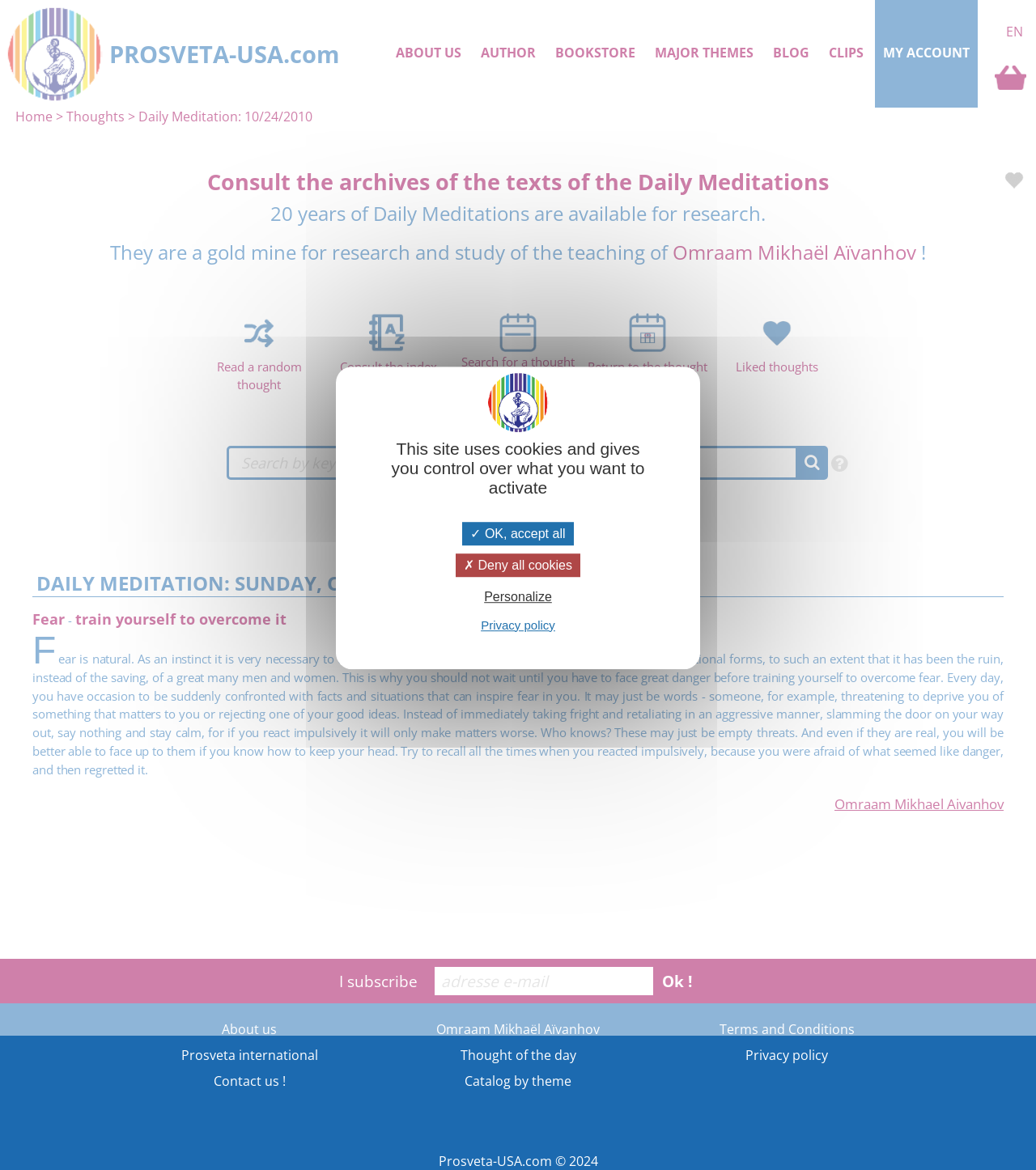What is the topic of the daily meditation on October 24, 2010?
Provide a thorough and detailed answer to the question.

The webpage displays the daily meditation for October 24, 2010, and the topic is 'Fear', as indicated by the text 'Fear - train yourself to overcome it'.